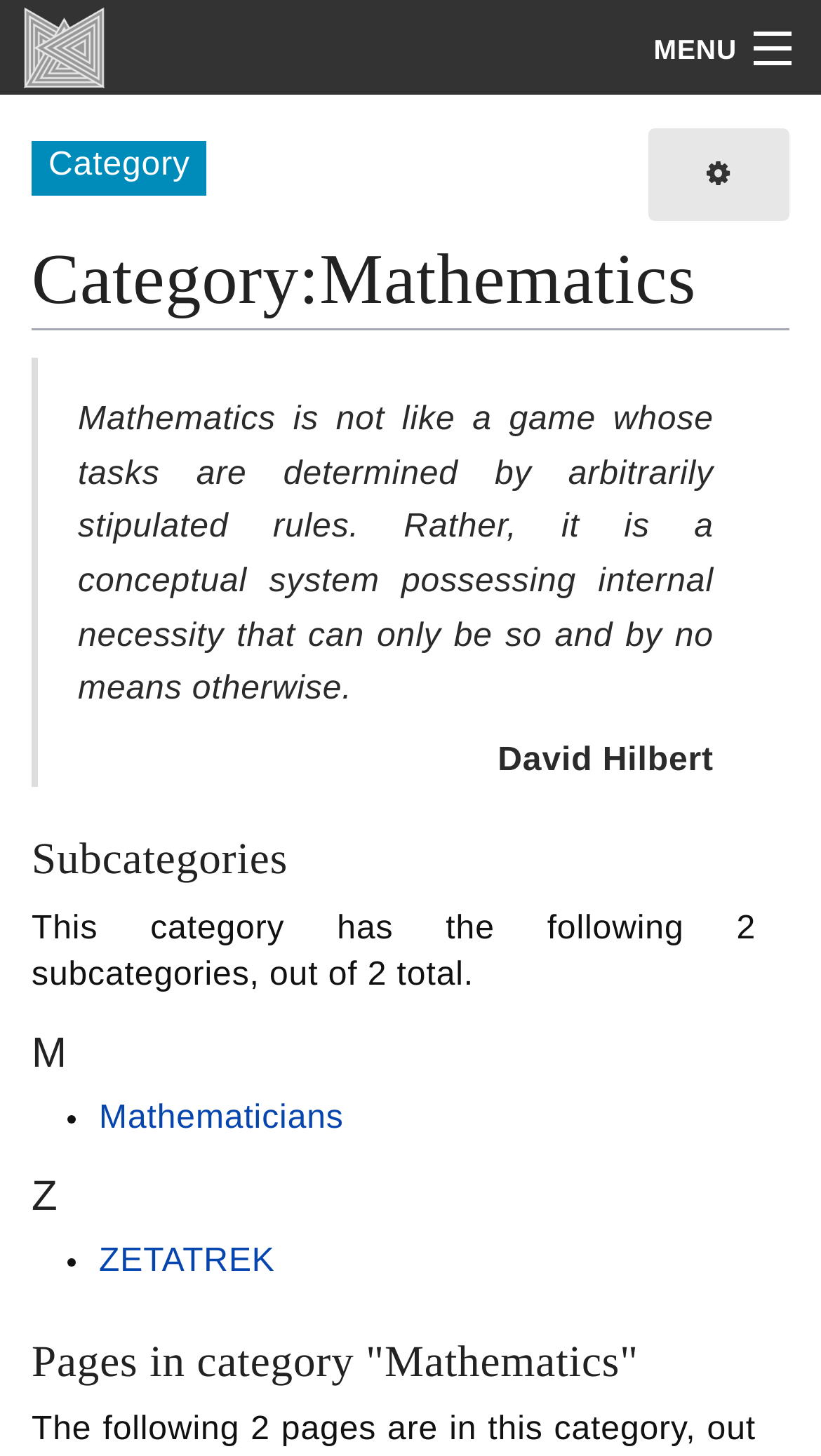Locate the bounding box coordinates of the clickable region to complete the following instruction: "navigate to Mathematicians."

[0.121, 0.755, 0.419, 0.78]